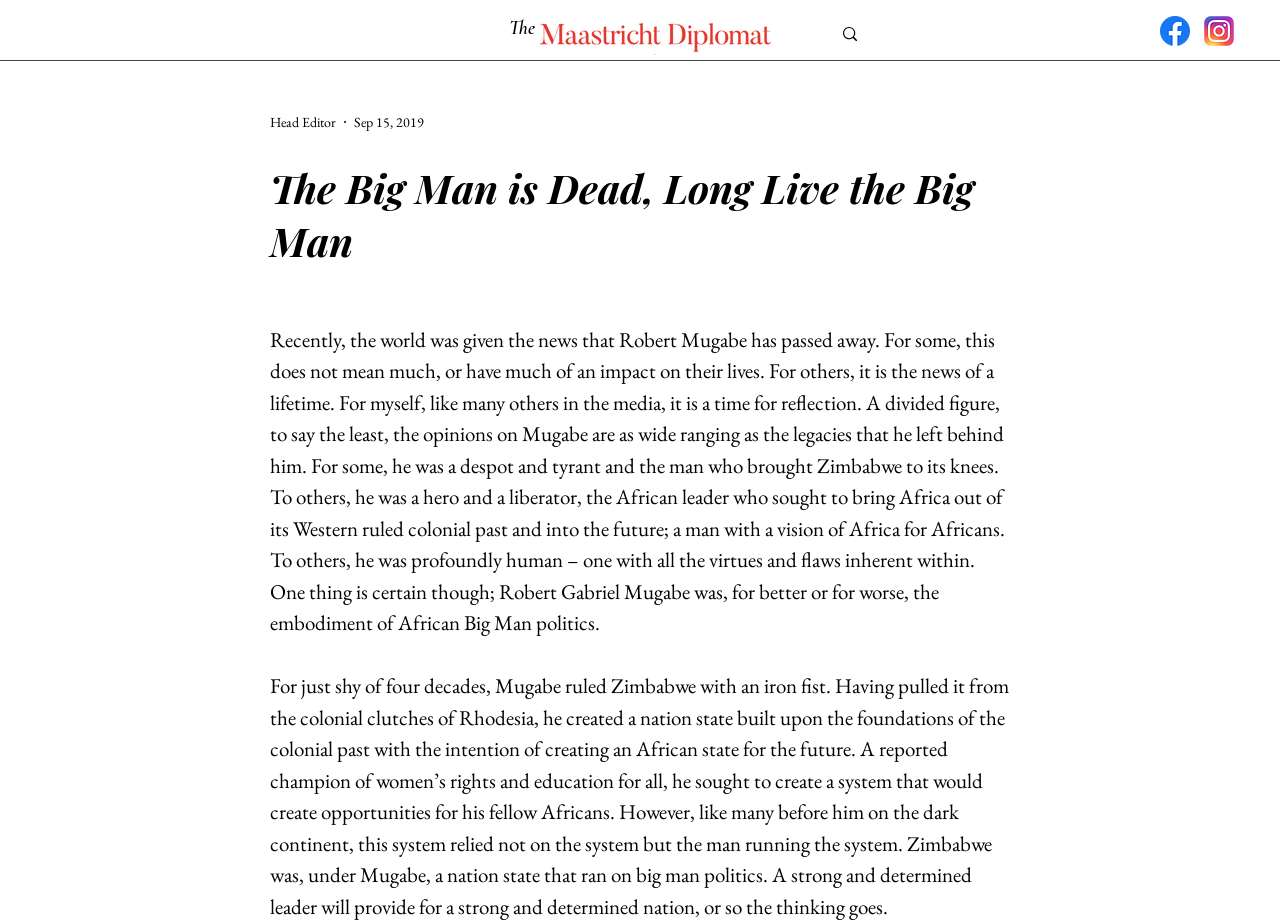Answer the following in one word or a short phrase: 
How many social media links are available?

2